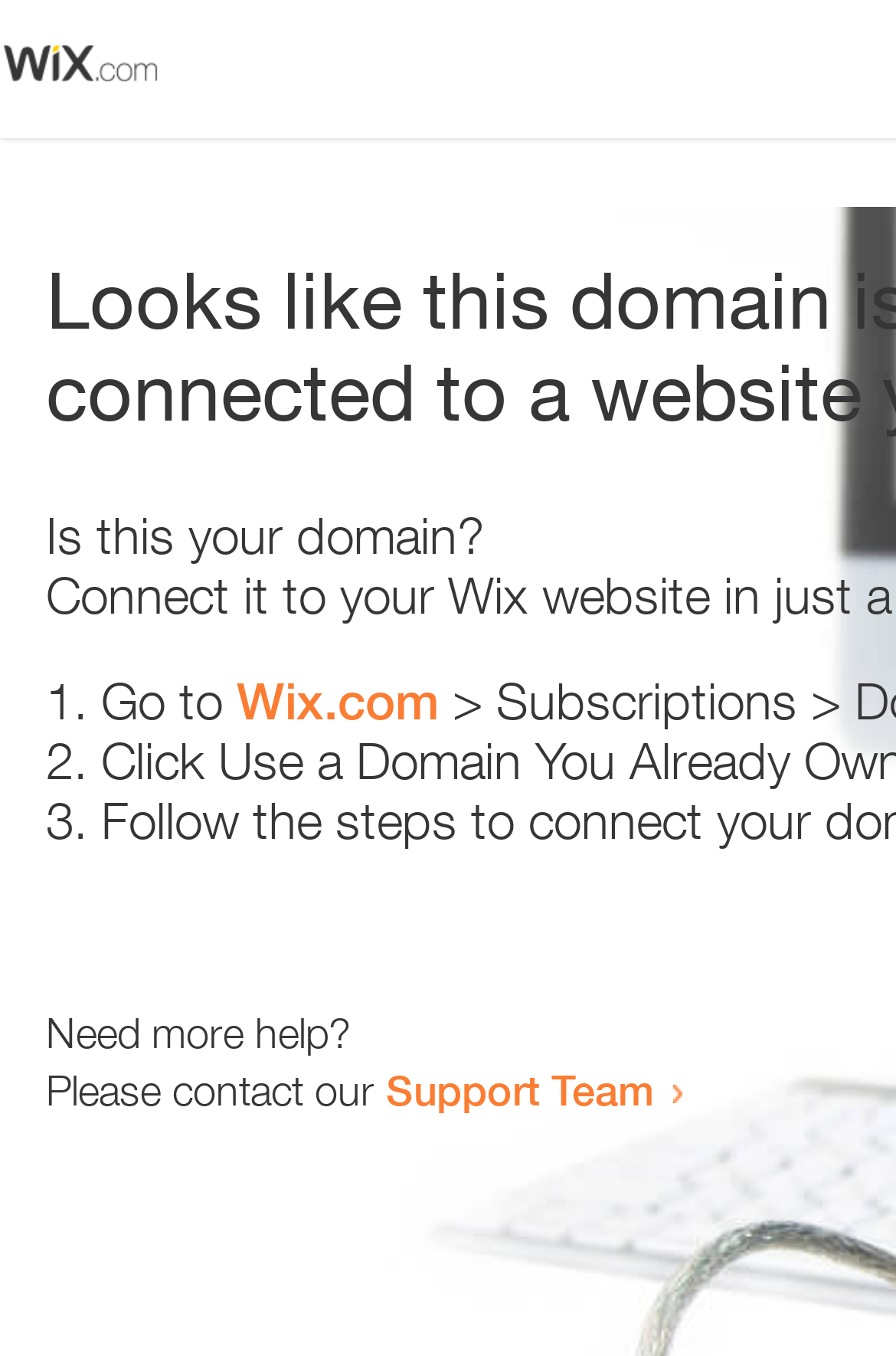Answer the question in a single word or phrase:
What is the text above the first list marker?

Is this your domain?